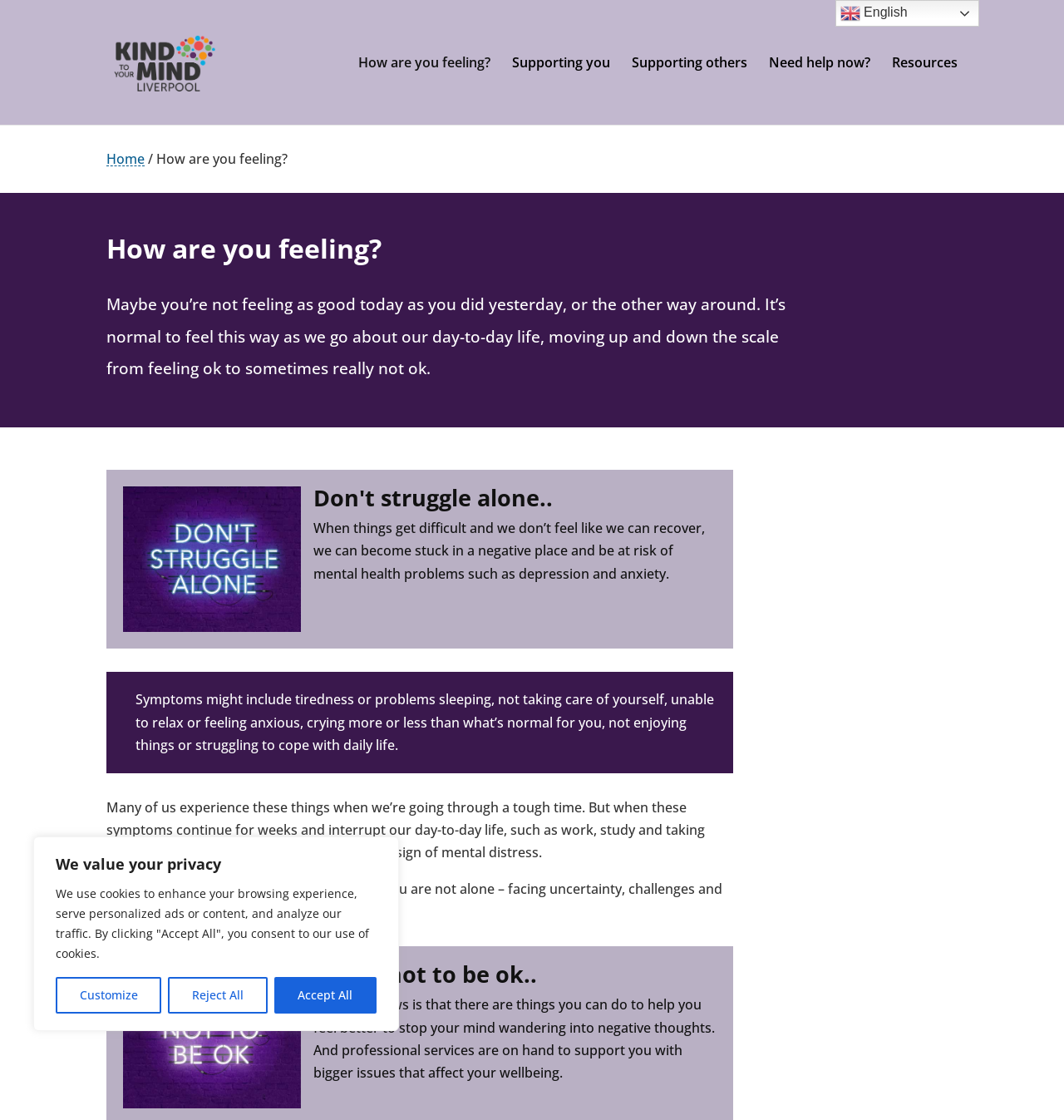Pinpoint the bounding box coordinates of the area that should be clicked to complete the following instruction: "Click the 'Kind to your mind Liverpool' image". The coordinates must be given as four float numbers between 0 and 1, i.e., [left, top, right, bottom].

[0.103, 0.026, 0.206, 0.086]